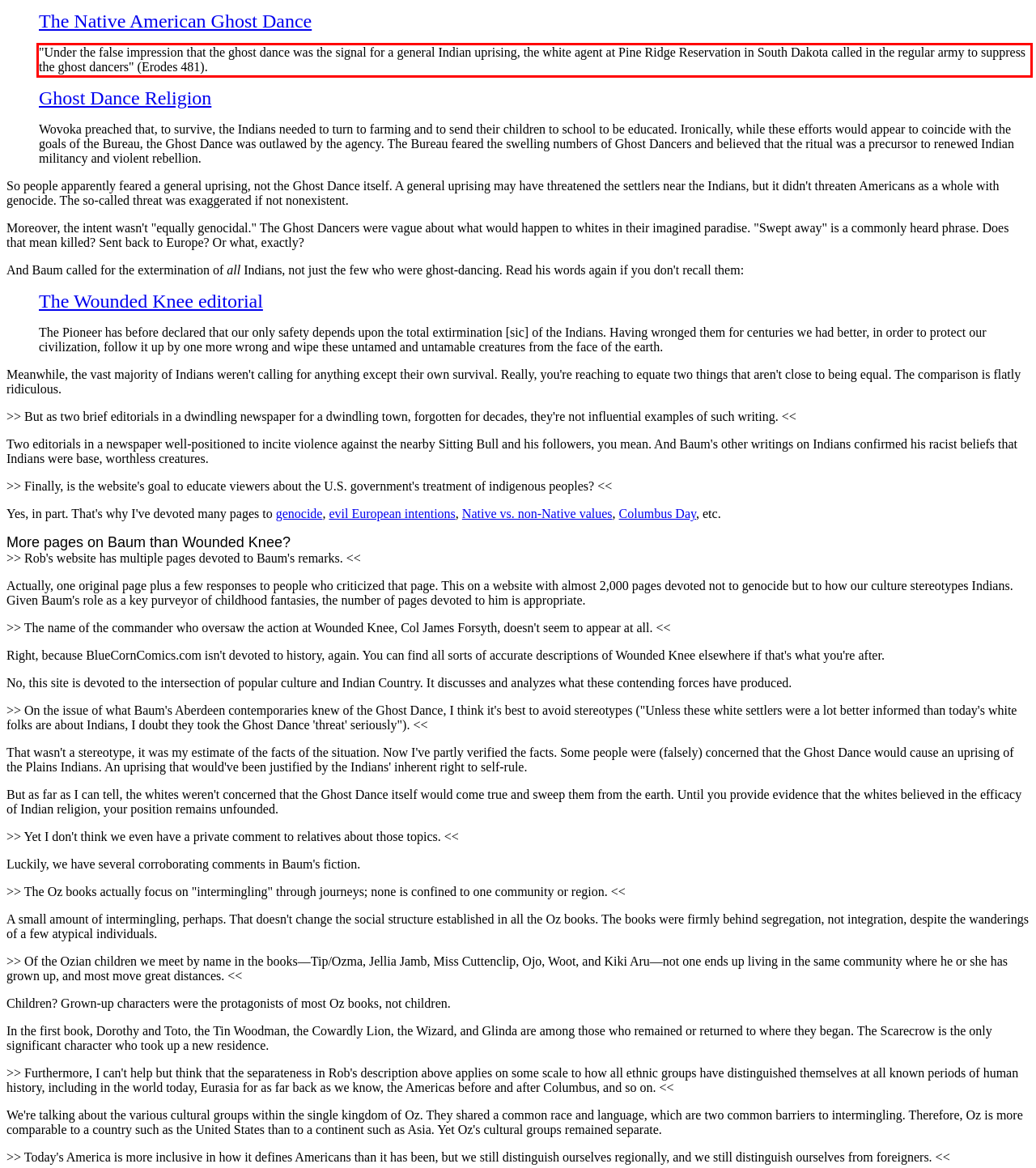Please perform OCR on the text content within the red bounding box that is highlighted in the provided webpage screenshot.

"Under the false impression that the ghost dance was the signal for a general Indian uprising, the white agent at Pine Ridge Reservation in South Dakota called in the regular army to suppress the ghost dancers" (Erodes 481).